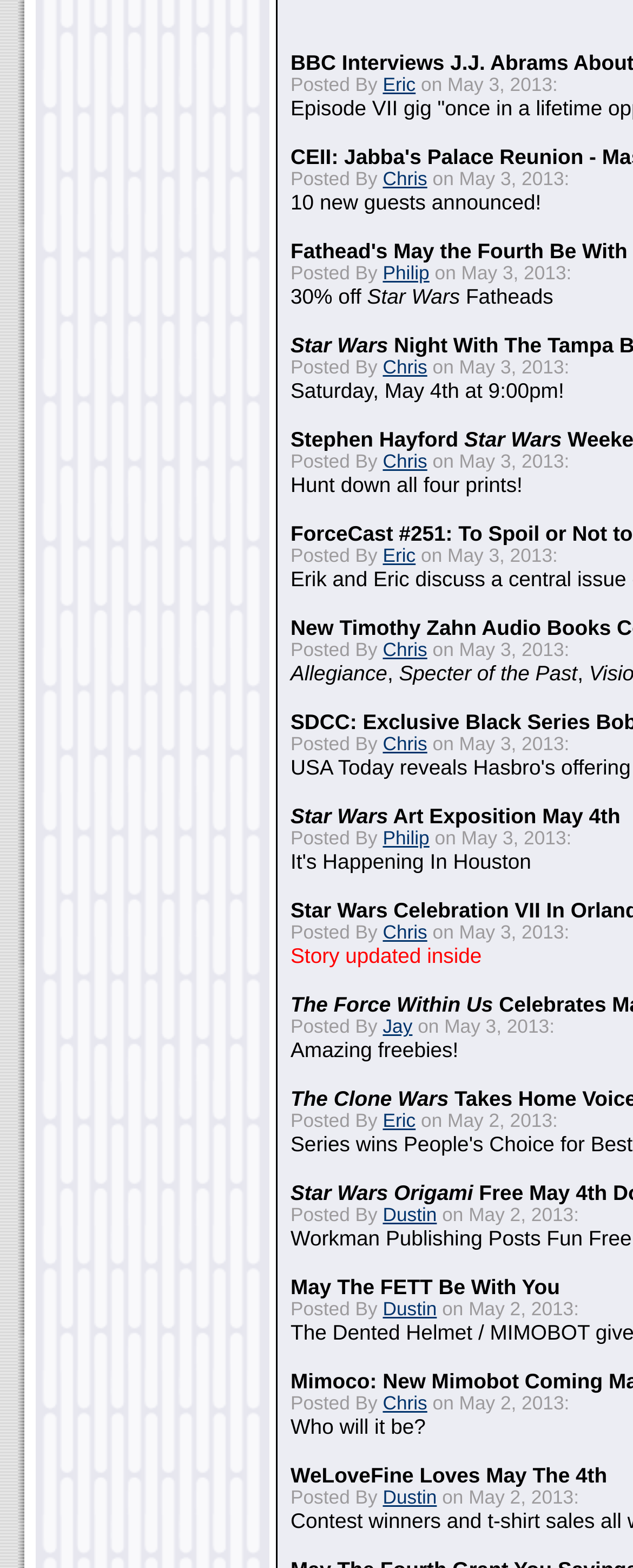How many different authors are there?
Please provide a single word or phrase answer based on the image.

5